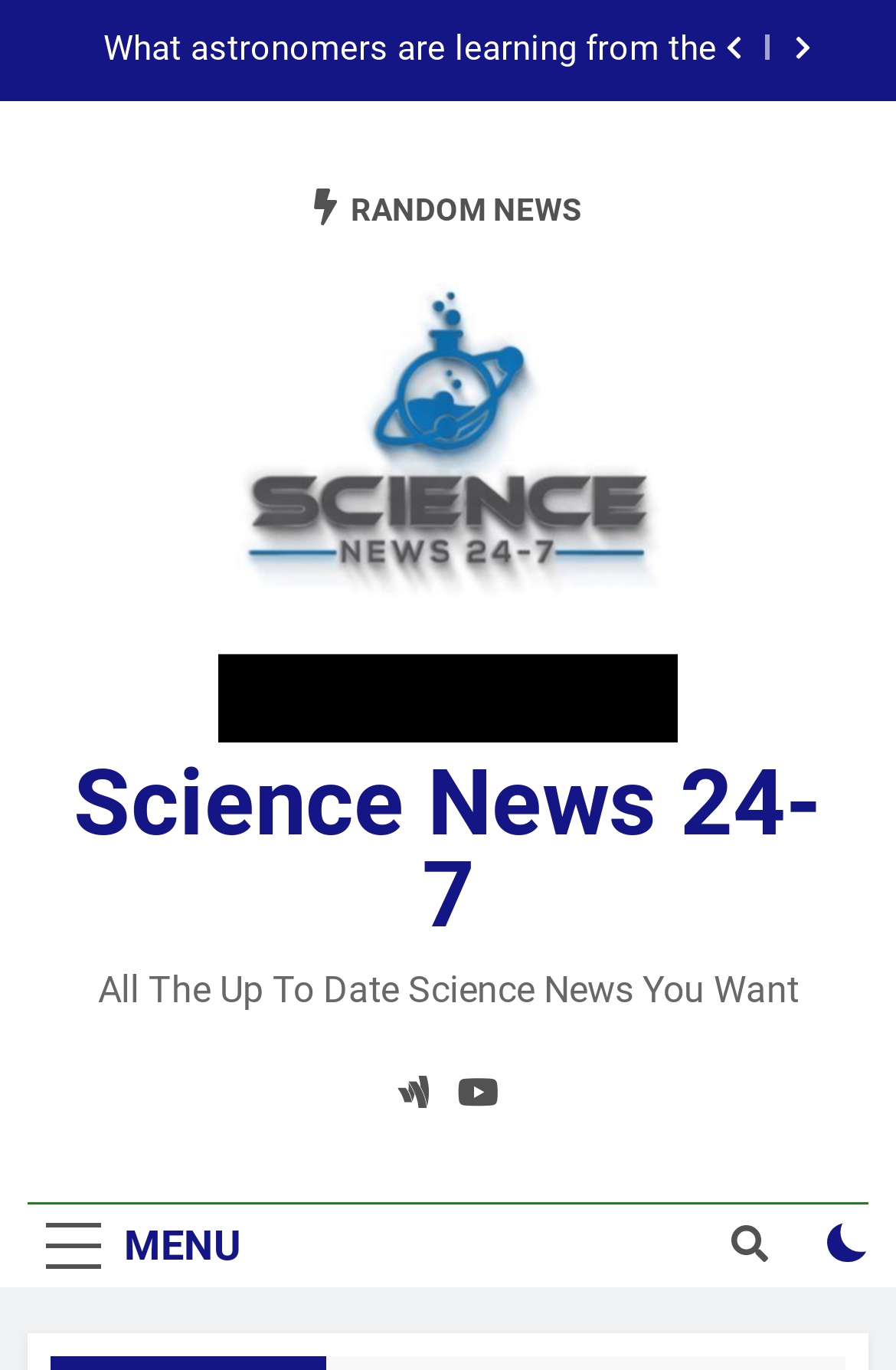Please pinpoint the bounding box coordinates for the region I should click to adhere to this instruction: "Visit Science News 24-7 homepage".

[0.244, 0.206, 0.756, 0.554]